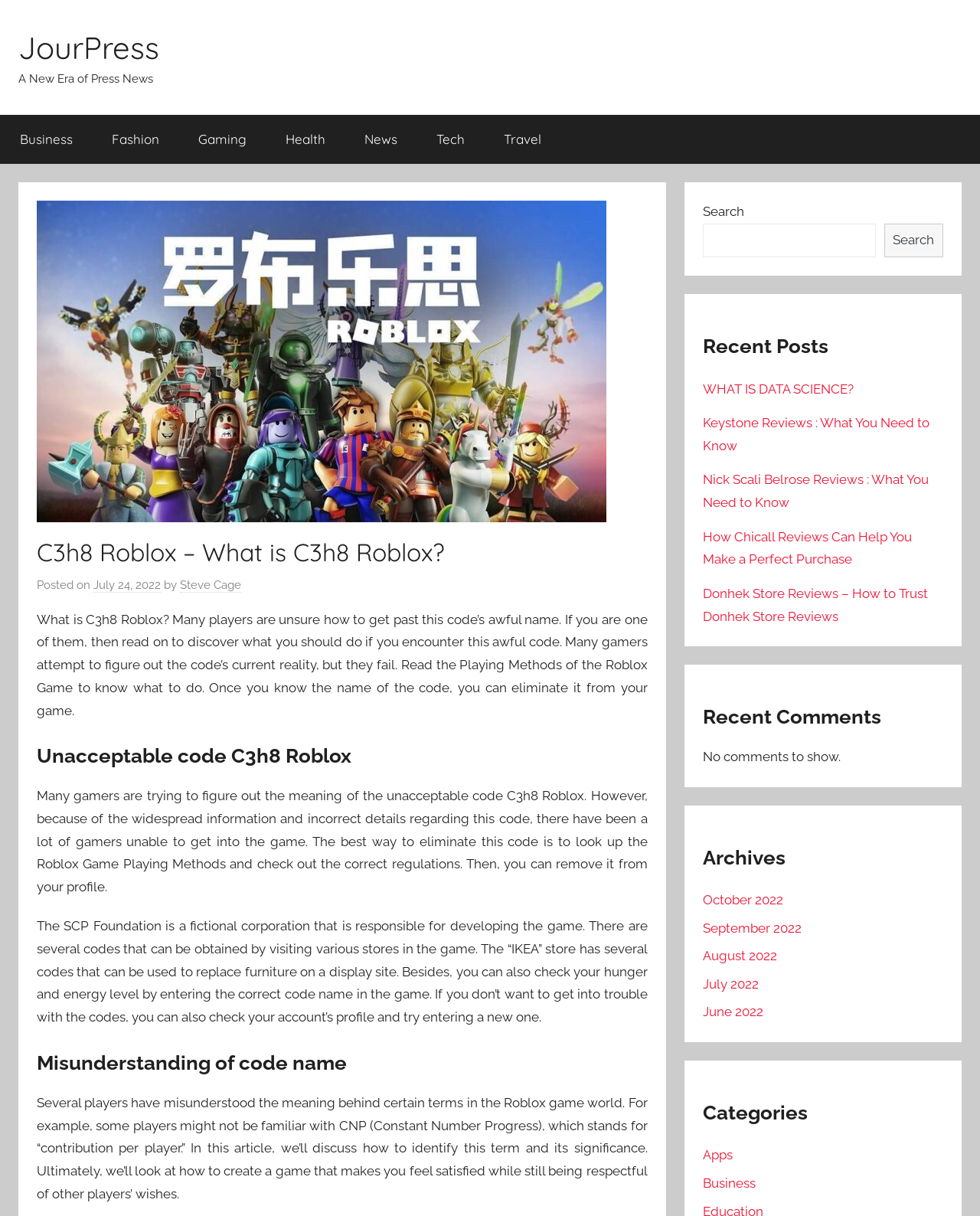Can you pinpoint the bounding box coordinates for the clickable element required for this instruction: "Read the 'WHAT IS DATA SCIENCE?' article"? The coordinates should be four float numbers between 0 and 1, i.e., [left, top, right, bottom].

[0.717, 0.313, 0.871, 0.326]